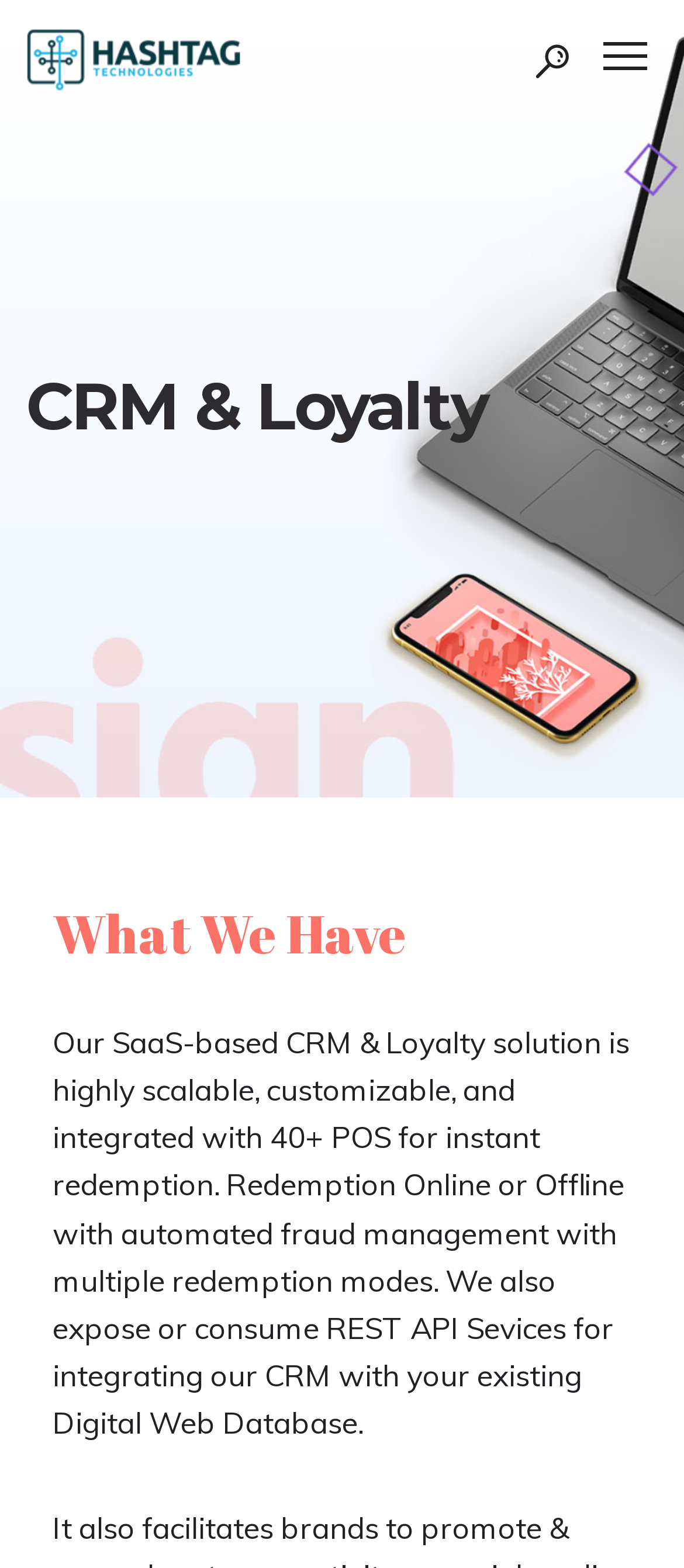Locate the bounding box of the UI element described in the following text: "Product & Solutions".

[0.0, 0.177, 1.0, 0.23]